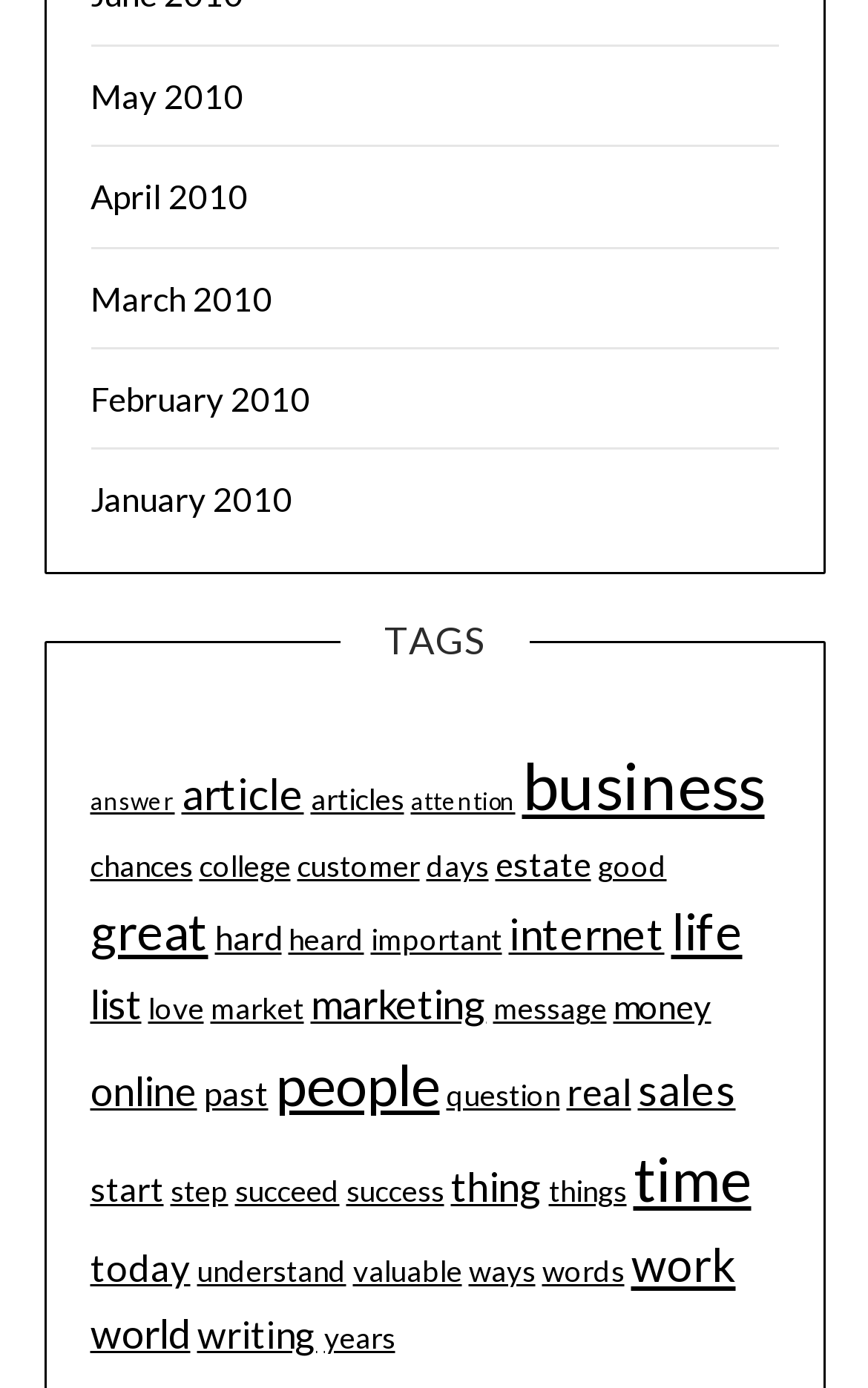What is the tag with the fewest items on the webpage?
Using the image as a reference, answer the question with a short word or phrase.

answer